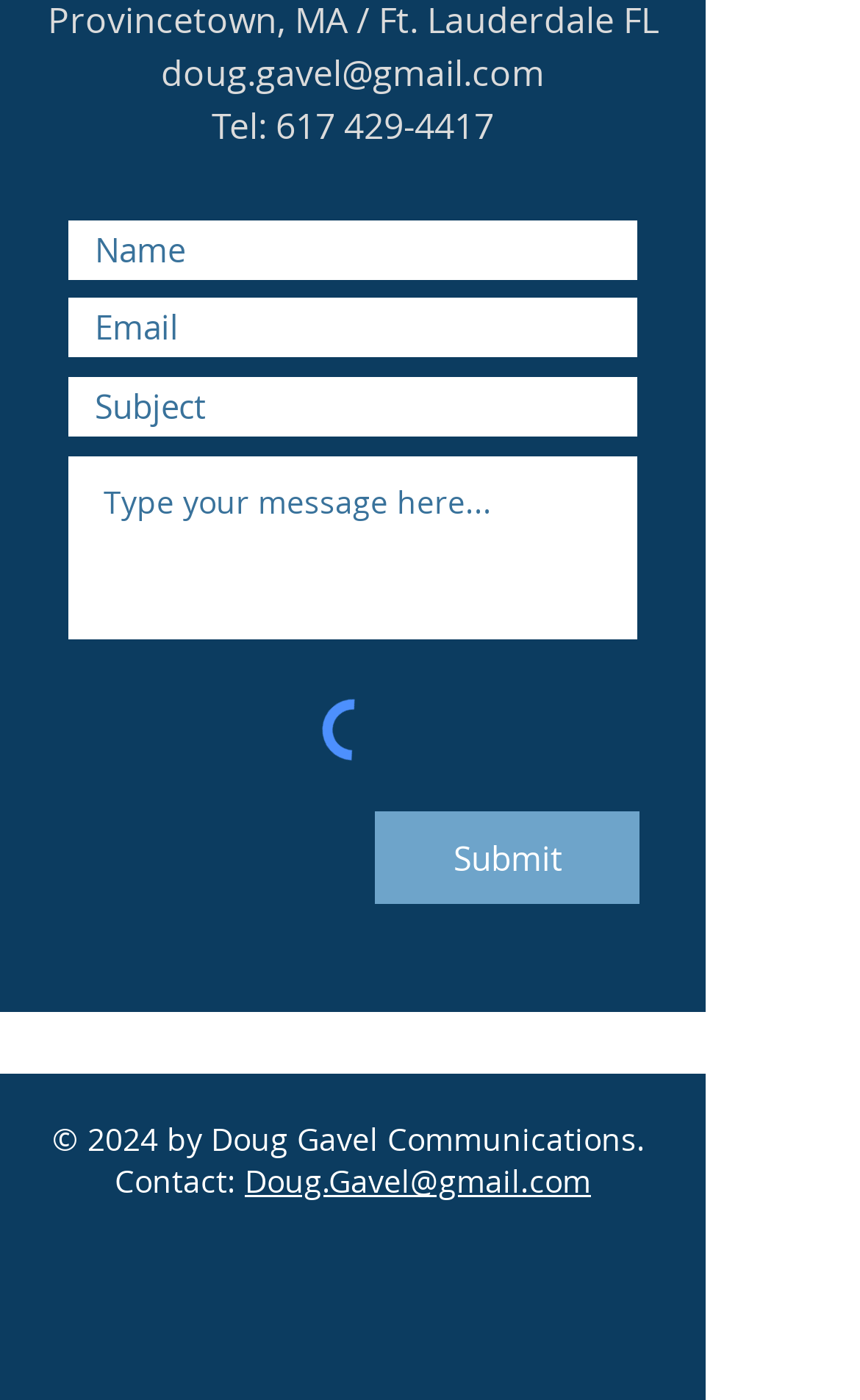Provide a brief response to the question below using one word or phrase:
What social media platforms are linked?

LinkedIn and Twitter